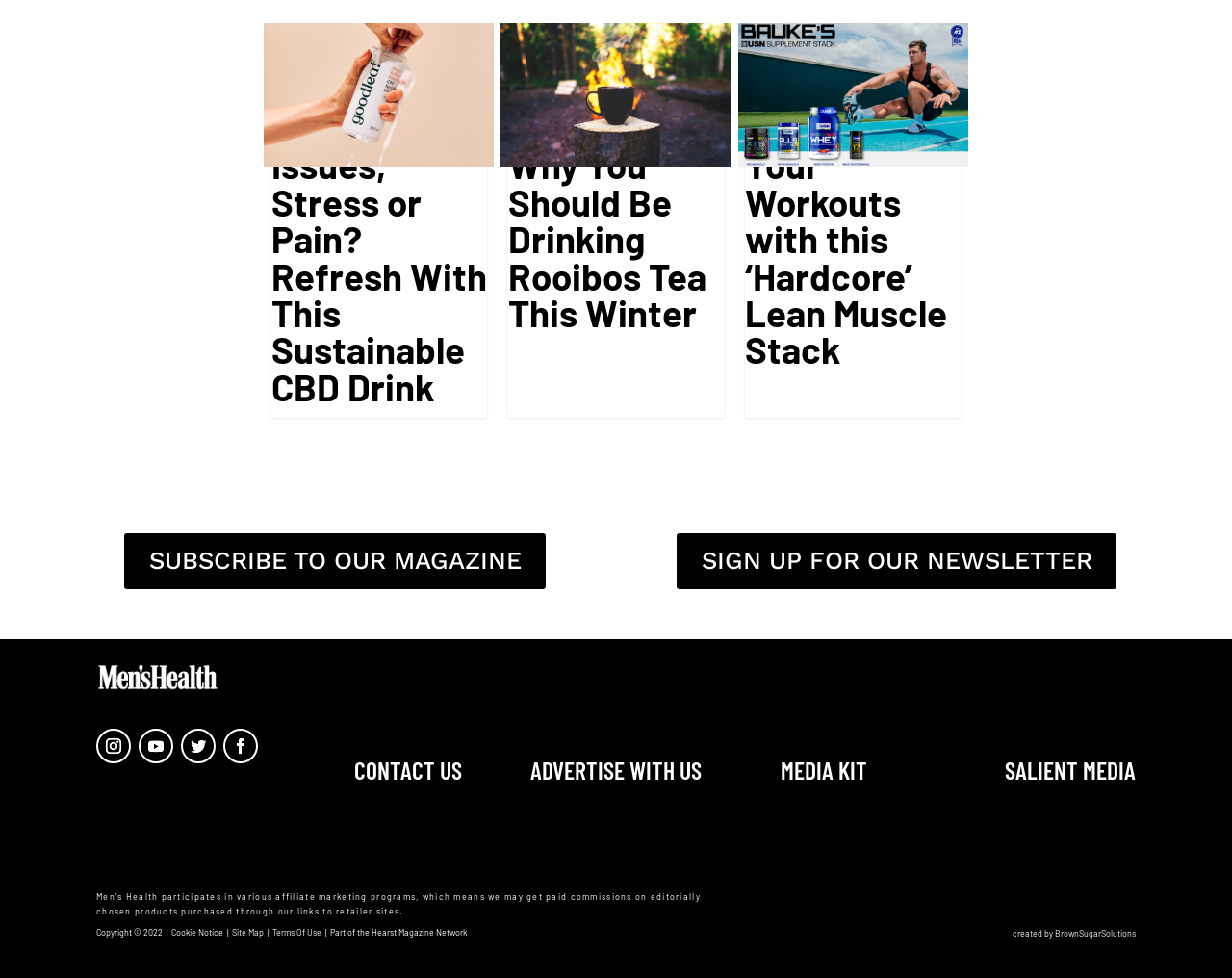Find the coordinates for the bounding box of the element with this description: "title="Tumblr"".

None